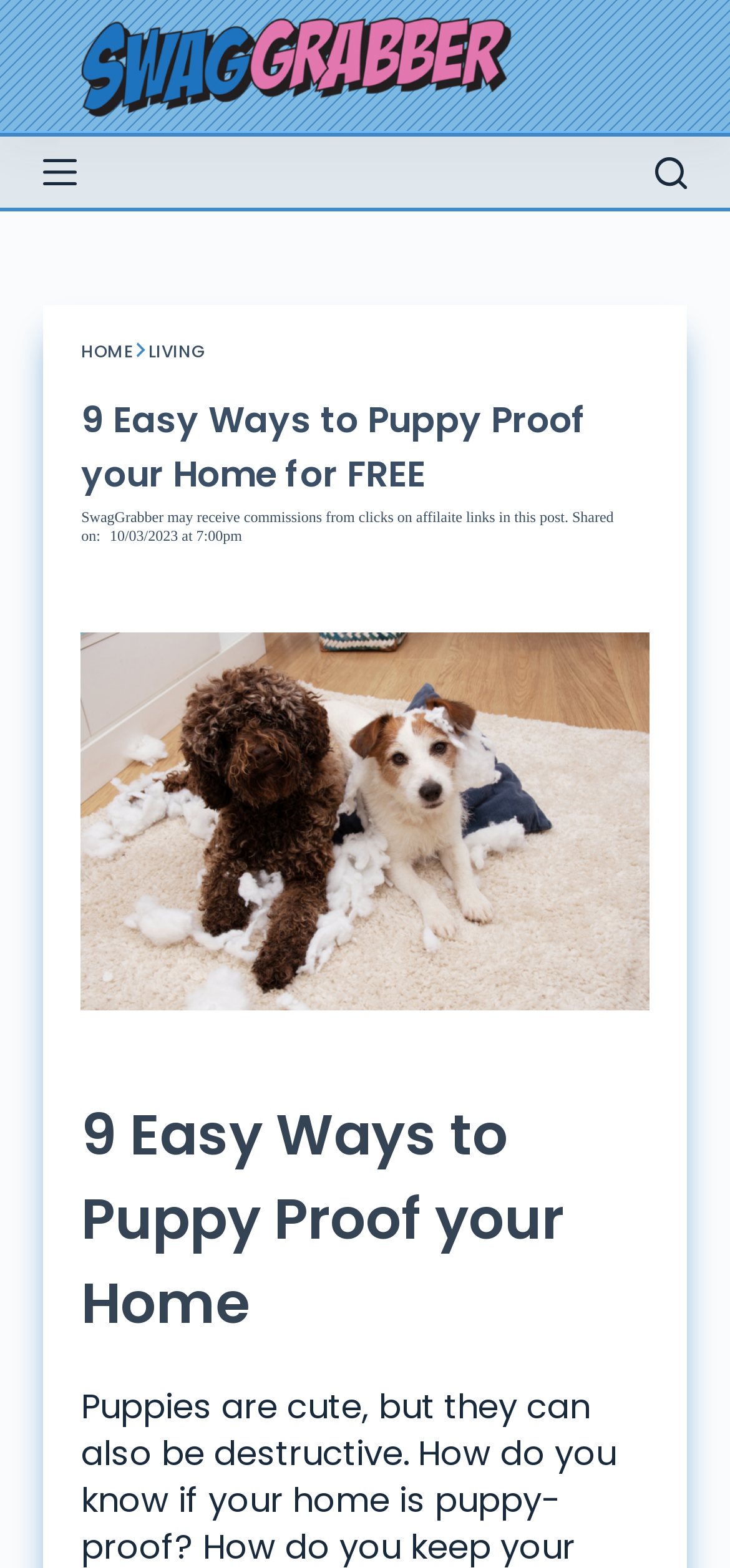Identify the bounding box coordinates for the UI element mentioned here: "Privacy Policy & Disclosure". Provide the coordinates as four float values between 0 and 1, i.e., [left, top, right, bottom].

[0.229, 0.736, 0.888, 0.775]